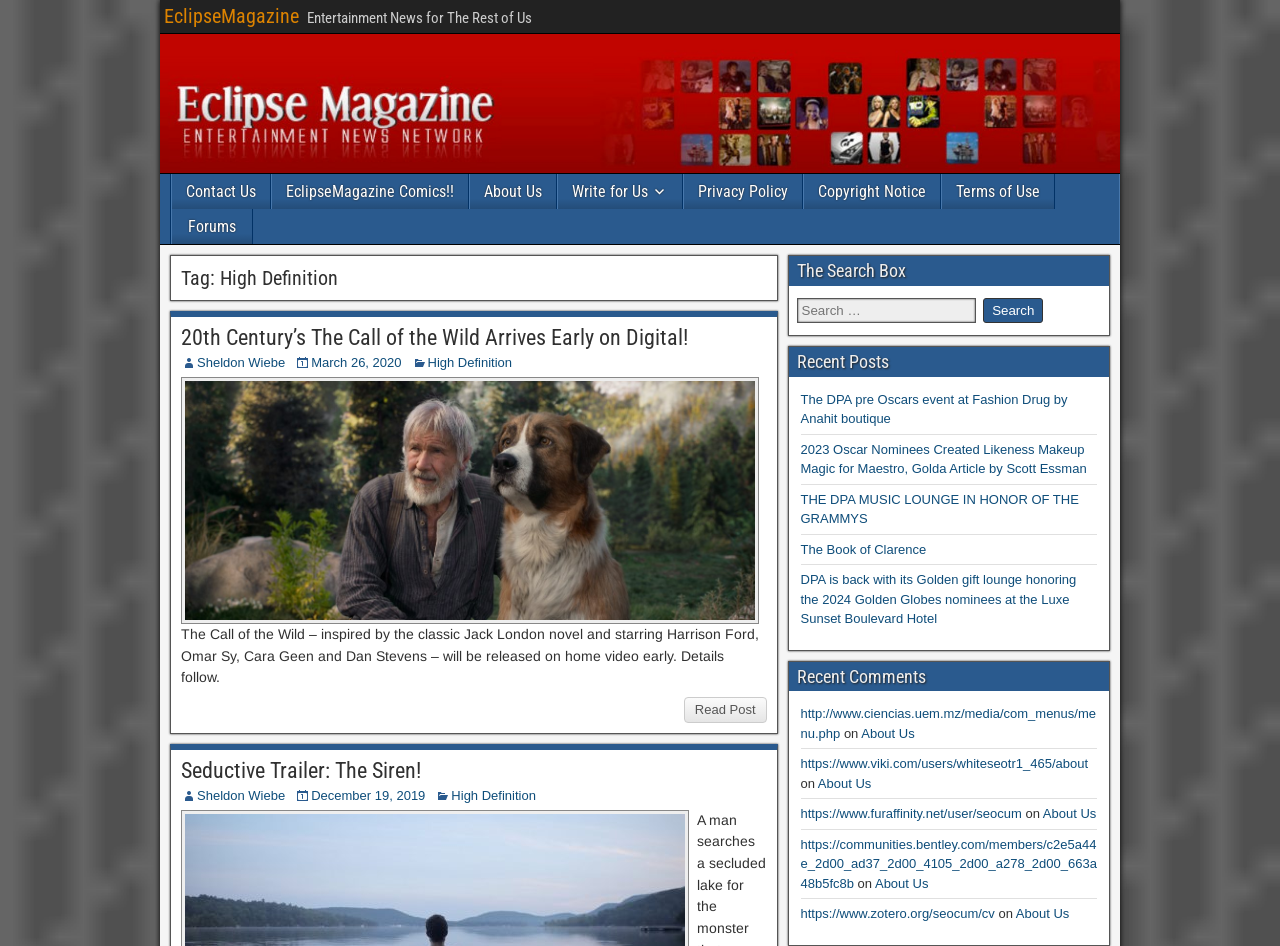Identify the bounding box coordinates of the part that should be clicked to carry out this instruction: "Search for something".

[0.622, 0.315, 0.762, 0.341]